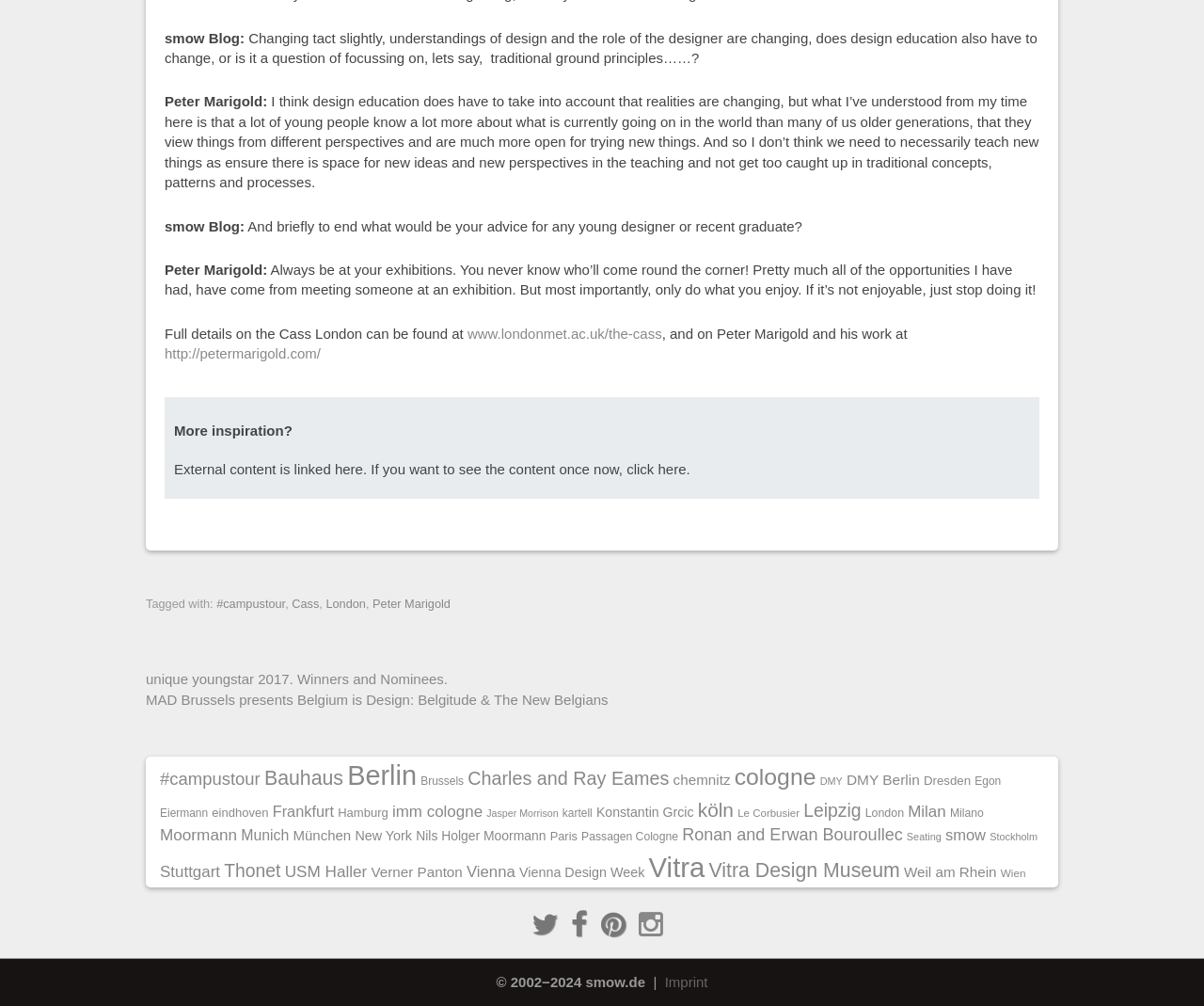Identify the bounding box coordinates of the element to click to follow this instruction: 'Read more about the Cass London'. Ensure the coordinates are four float values between 0 and 1, provided as [left, top, right, bottom].

[0.388, 0.324, 0.55, 0.339]